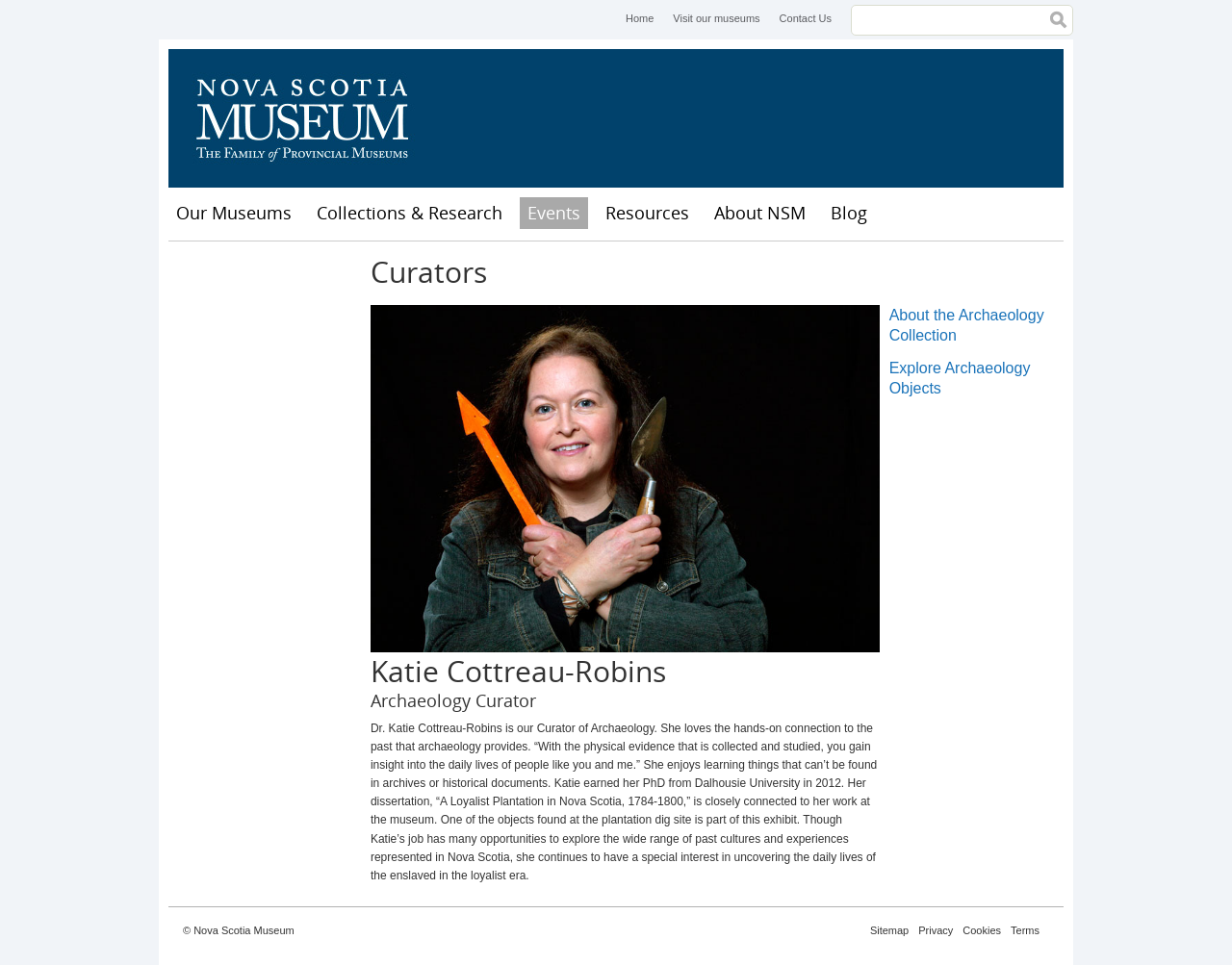Respond to the question below with a single word or phrase:
What is the name of the Curator of Archaeology?

Dr. Katie Cottreau-Robins